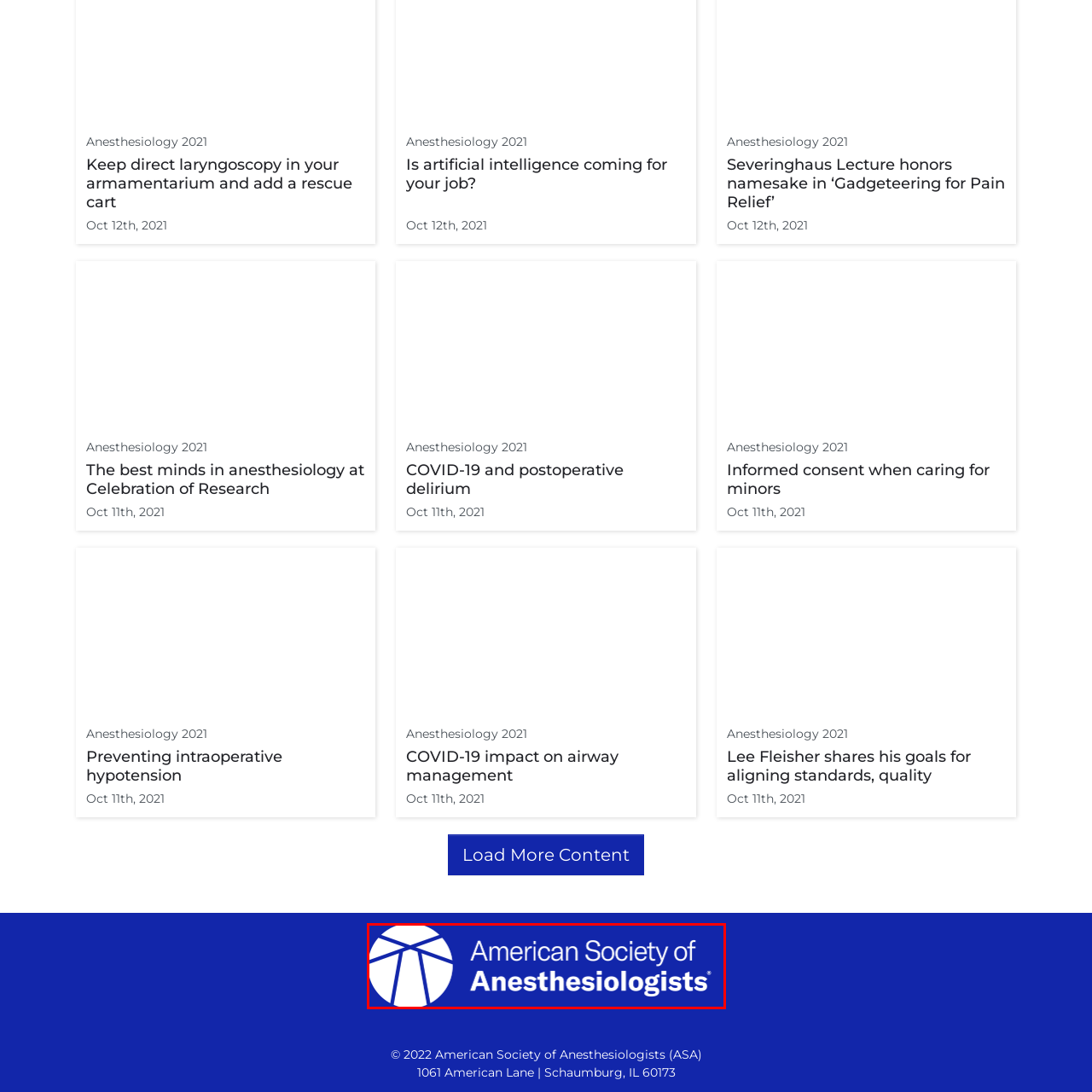What is the purpose of the American Society of Anesthesiologists?
Focus on the image highlighted within the red borders and answer with a single word or short phrase derived from the image.

Advancing anesthesiology